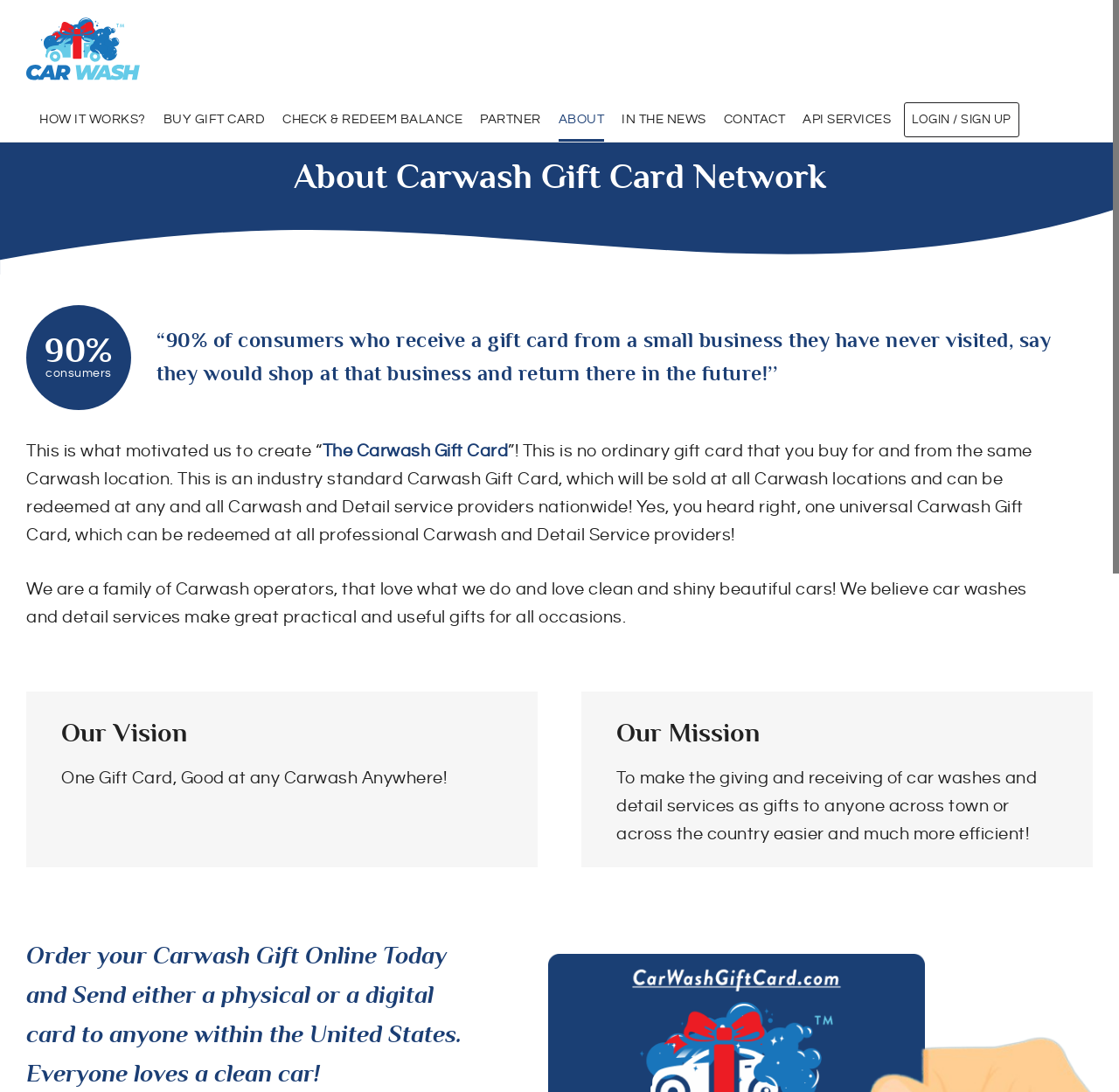Refer to the image and provide an in-depth answer to the question:
How can you order a Carwash Gift Card?

The webpage mentions that you can 'Order your Carwash Gift Online Today and Send either a physical or a digital card to anyone within the United States'. This indicates that you can order a Carwash Gift Card online.